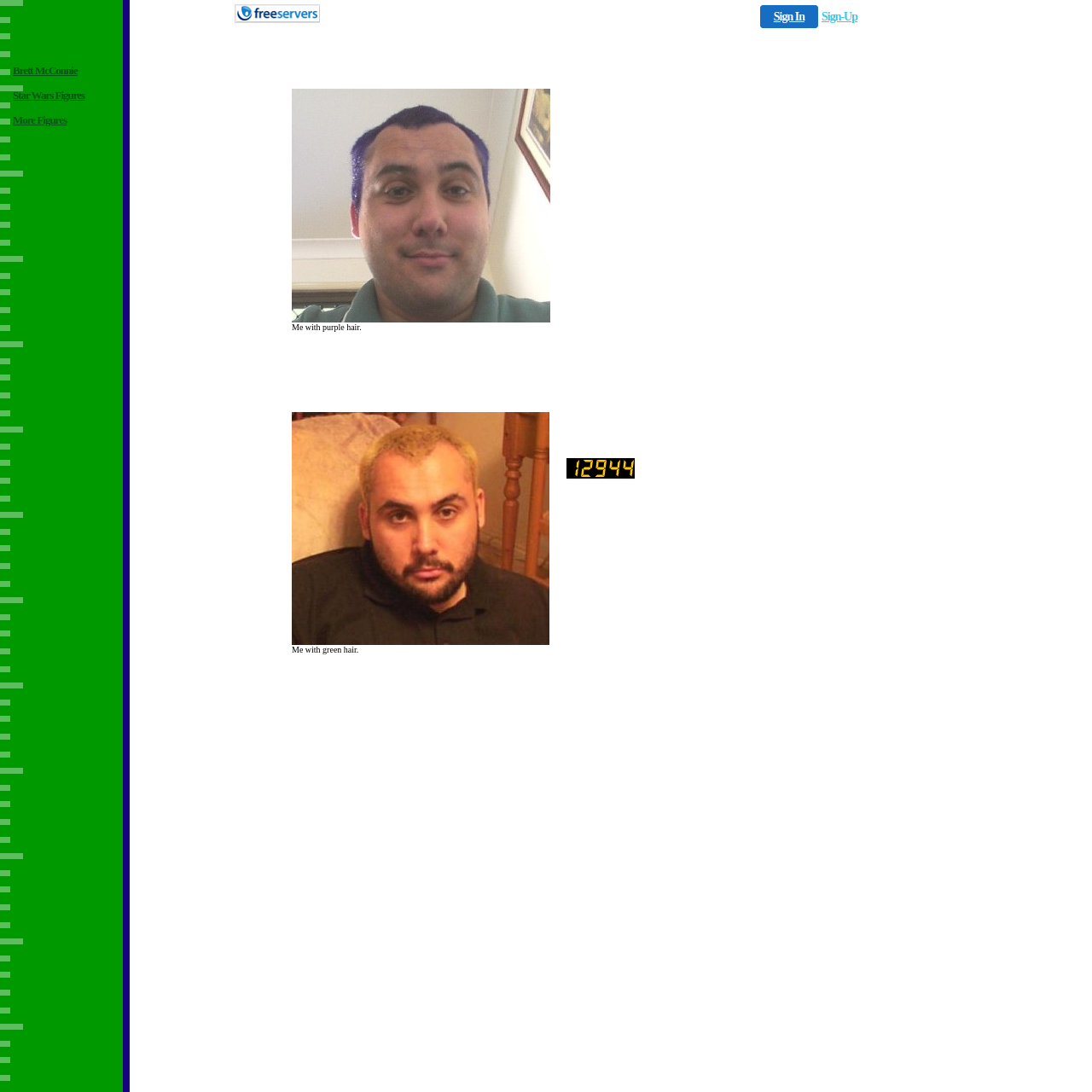What is the text of the second link in the middle section?
Look at the screenshot and respond with a single word or phrase.

Star Wars Figures